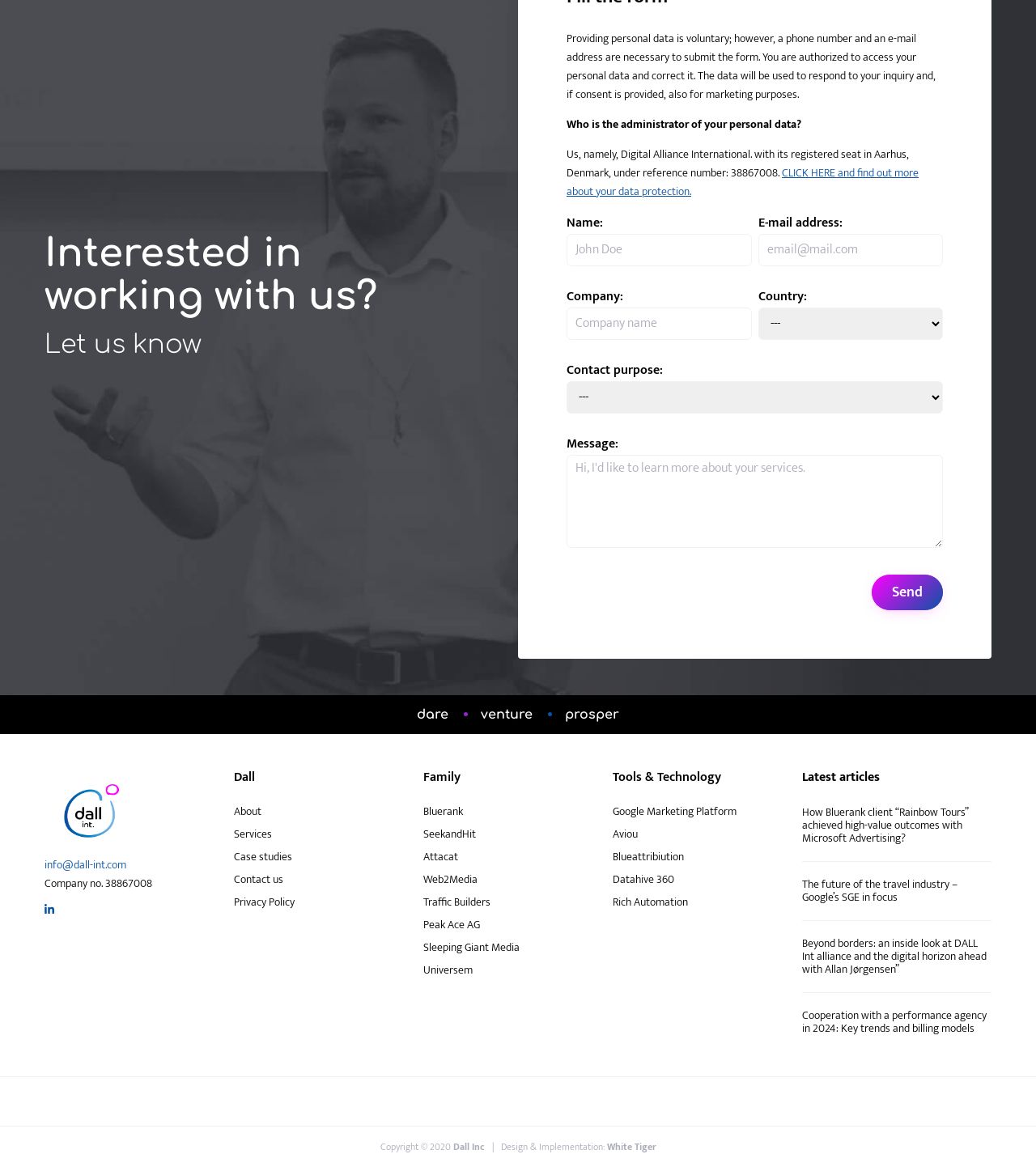Locate the bounding box of the UI element described by: "Tools & Technology" in the given webpage screenshot.

[0.591, 0.656, 0.774, 0.675]